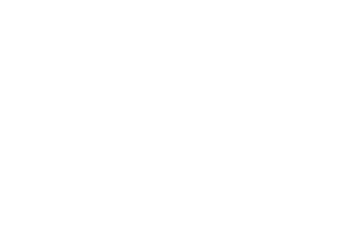Give a detailed account of the contents of the image.

The image features a promotional design for the "Cohors Cthulhu: Tactics" quickstart rules, showcasing a dynamic battlefield scene populated with intricate miniatures. This visual highlights the thematic elements of tabletop strategy gaming, drawing attention to the complex interactions and strategic planning that characterize such gameplay. The phrase “Modiphius Announces Cohors Cthulhu: Tactics Quickstart Rules” suggests that this image is part of a broader announcement regarding the game's release, aimed at engaging the audience's excitement for new tabletop adventures. The image serves as both an artistic representation and a promotional tool for fans of both the Cthulhu mythos and tactical warfare games.